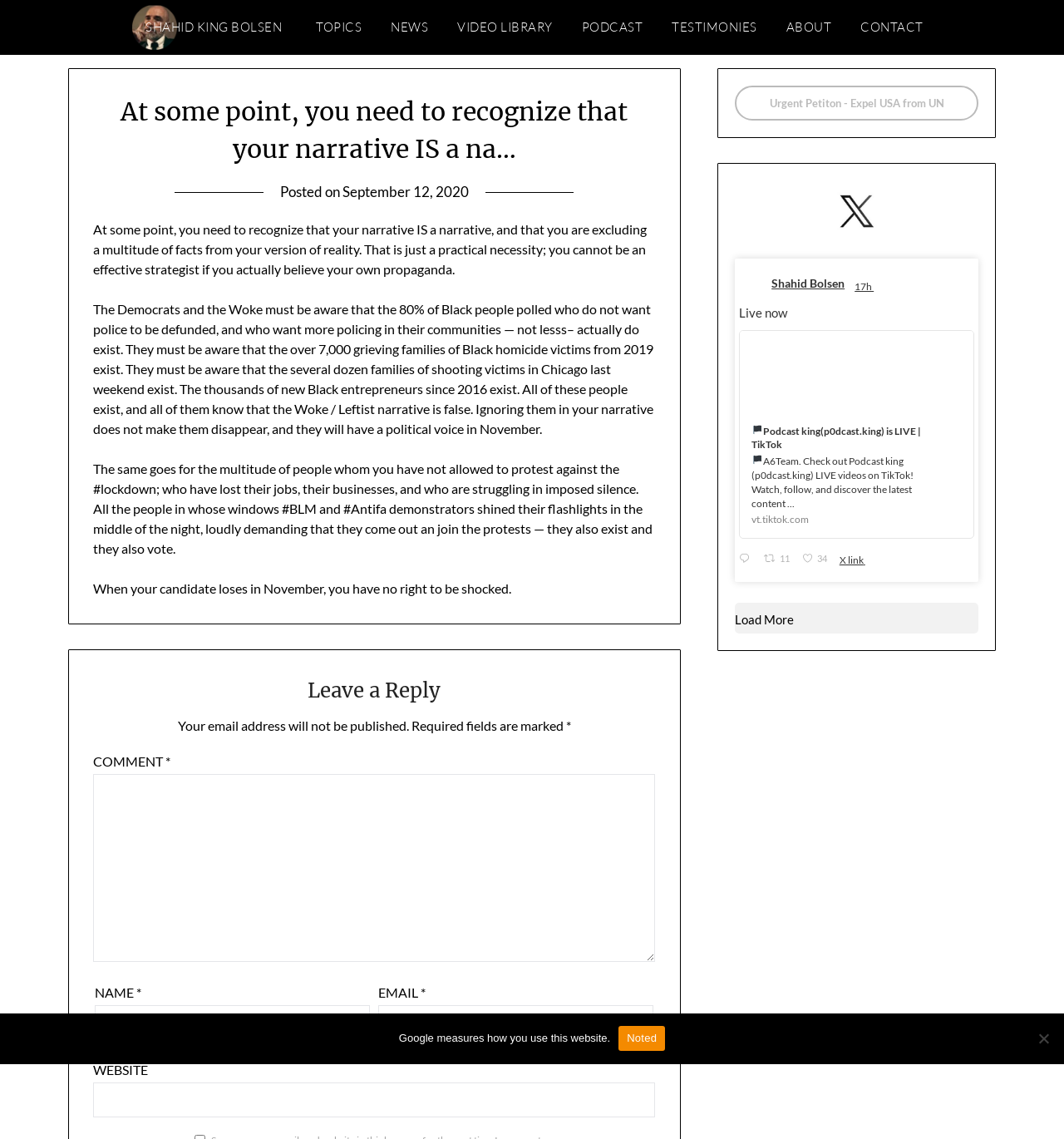Determine the bounding box coordinates of the element's region needed to click to follow the instruction: "Click on the 'SHAHID KING BOLSEN' link". Provide these coordinates as four float numbers between 0 and 1, formatted as [left, top, right, bottom].

[0.124, 0.004, 0.278, 0.044]